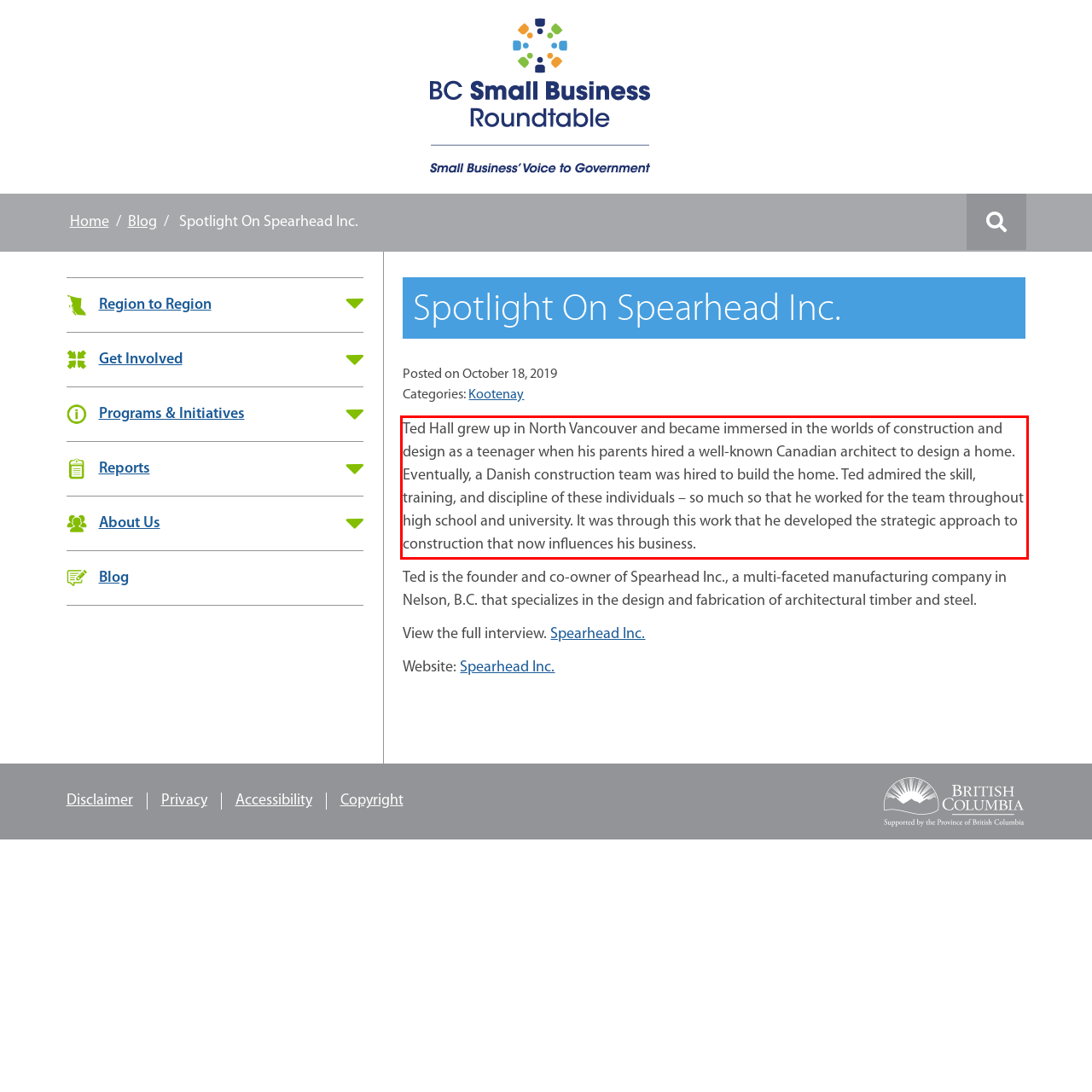Using OCR, extract the text content found within the red bounding box in the given webpage screenshot.

Ted Hall grew up in North Vancouver and became immersed in the worlds of construction and design as a teenager when his parents hired a well-known Canadian architect to design a home. Eventually, a Danish construction team was hired to build the home. Ted admired the skill, training, and discipline of these individuals – so much so that he worked for the team throughout high school and university. It was through this work that he developed the strategic approach to construction that now influences his business.